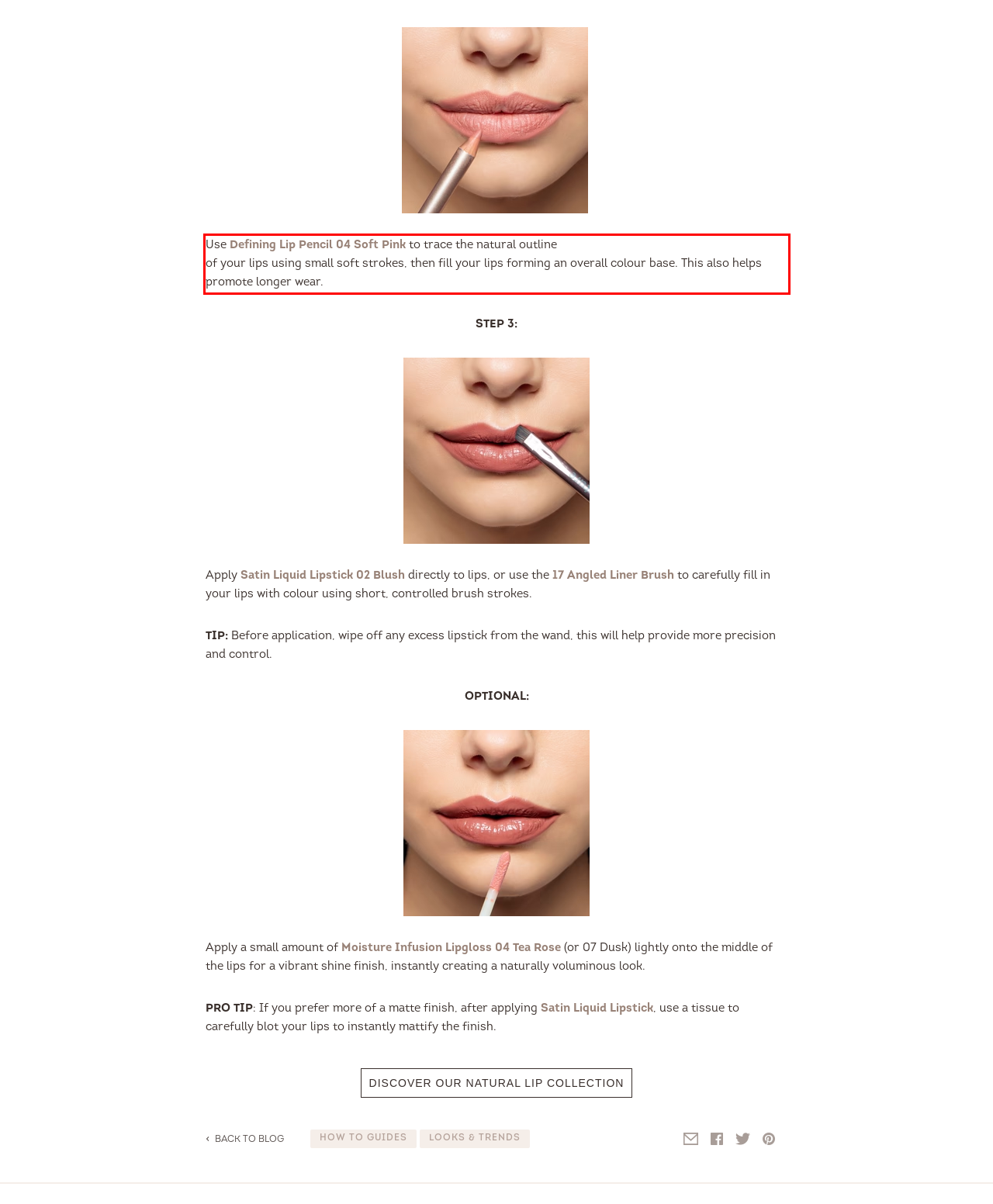Examine the webpage screenshot and use OCR to obtain the text inside the red bounding box.

Use Defining Lip Pencil 04 Soft Pink to trace the natural outline of your lips using small soft strokes, then fill your lips forming an overall colour base. This also helps promote longer wear.